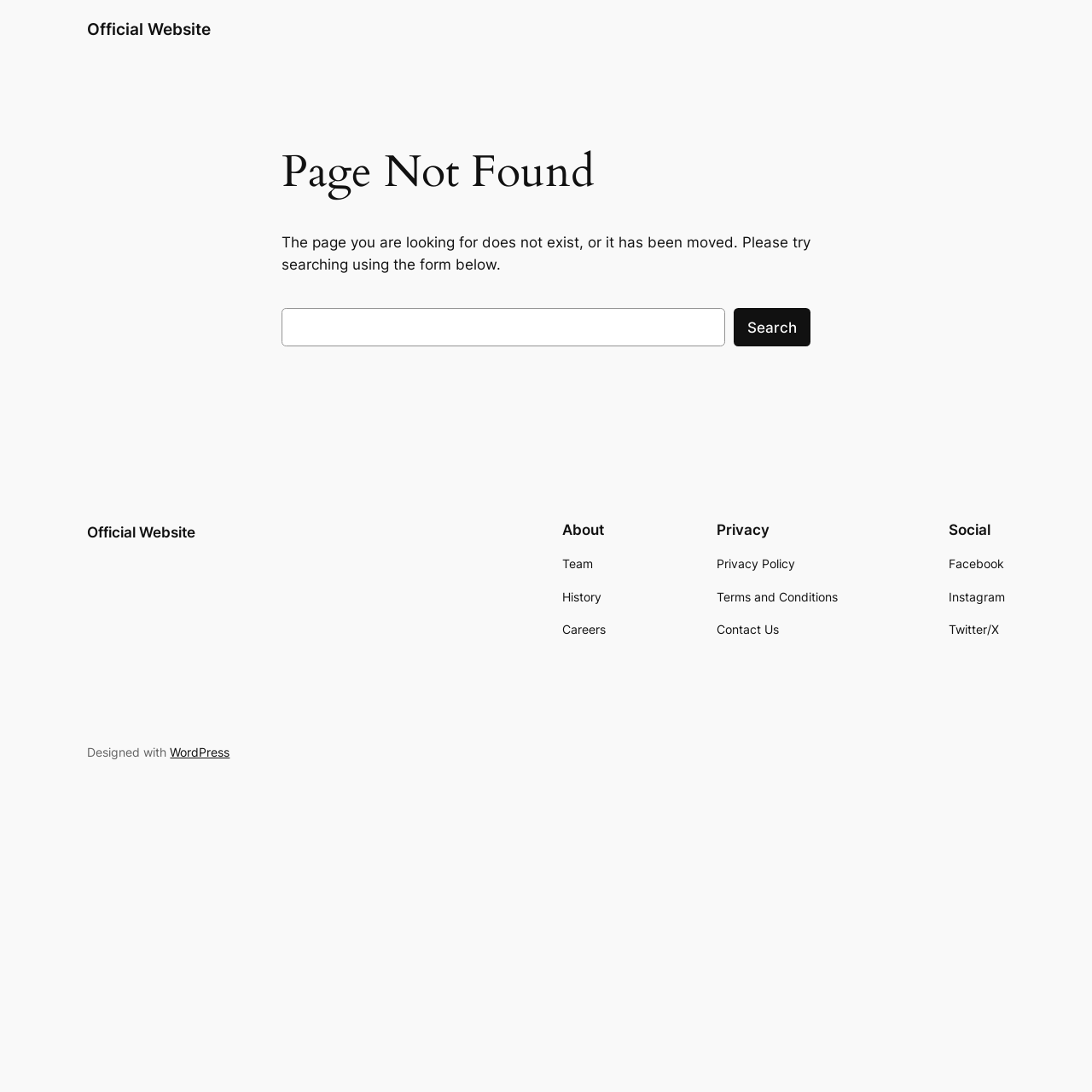Extract the main title from the webpage.

Page Not Found